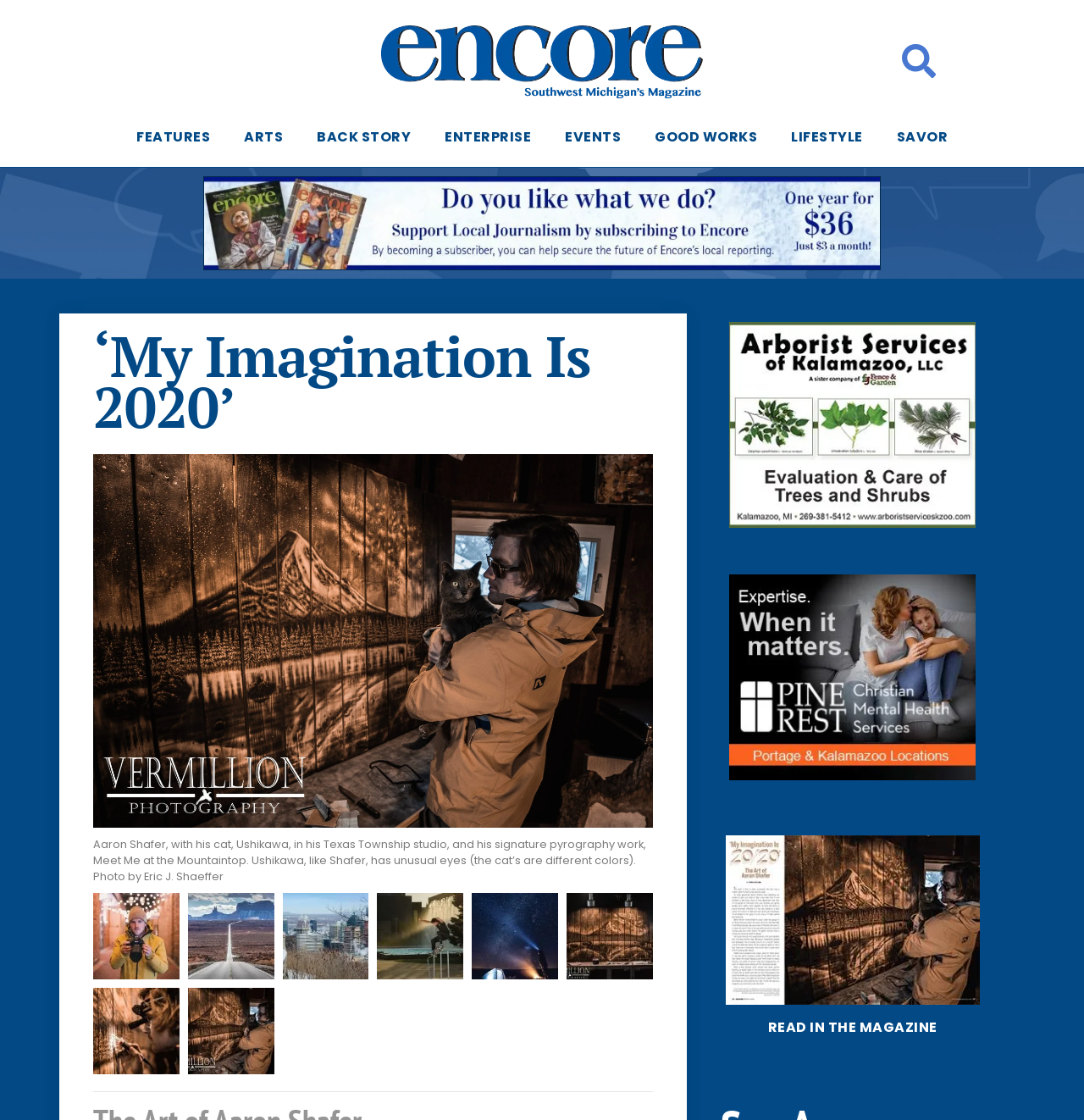Locate the UI element described by Read in the Magazine in the provided webpage screenshot. Return the bounding box coordinates in the format (top-left x, top-left y, bottom-right x, bottom-right y), ensuring all values are between 0 and 1.

[0.708, 0.908, 0.865, 0.926]